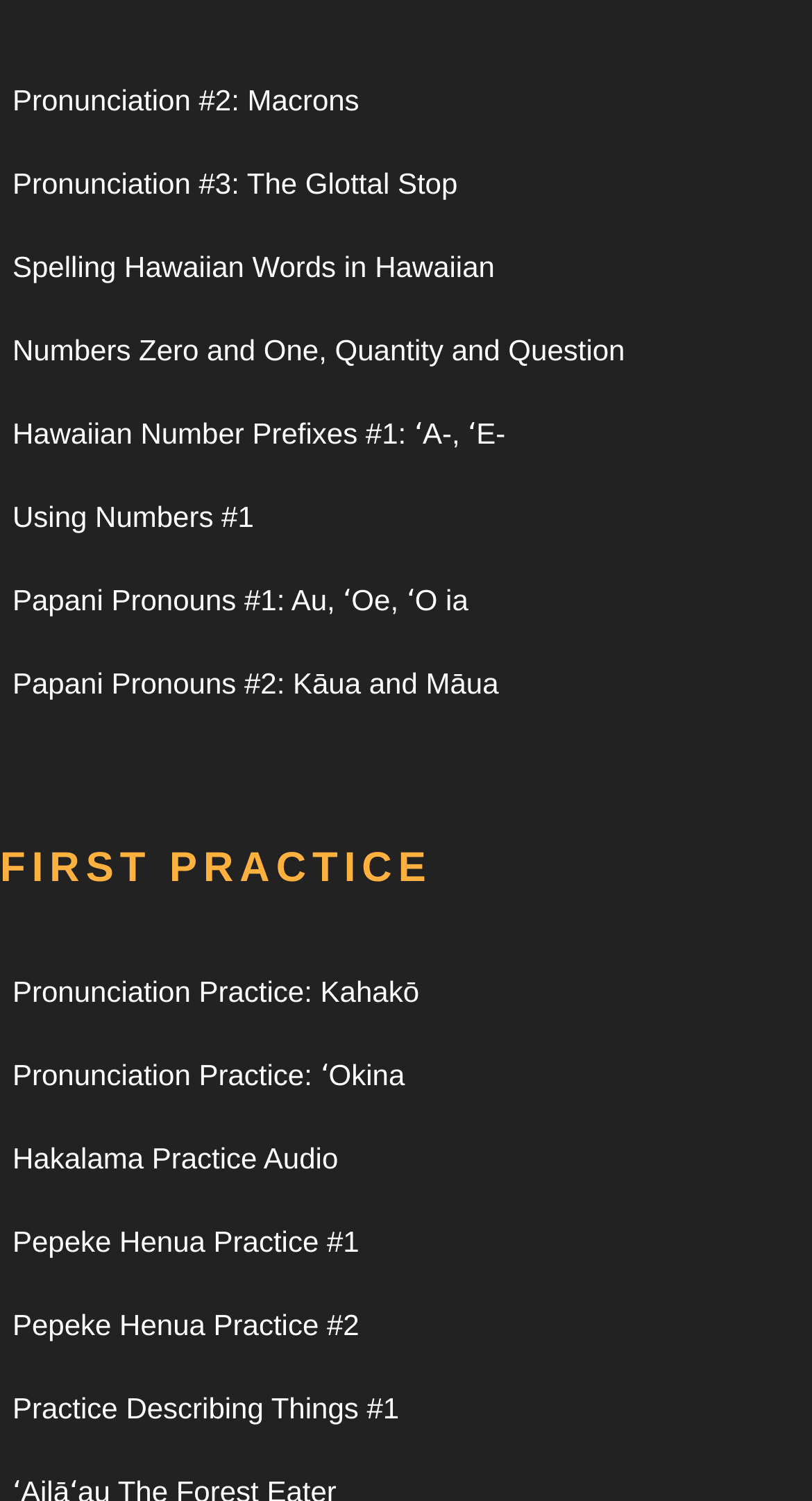Highlight the bounding box coordinates of the region I should click on to meet the following instruction: "Click to go to Pronunciation #2: Macrons".

[0.015, 0.056, 0.442, 0.078]